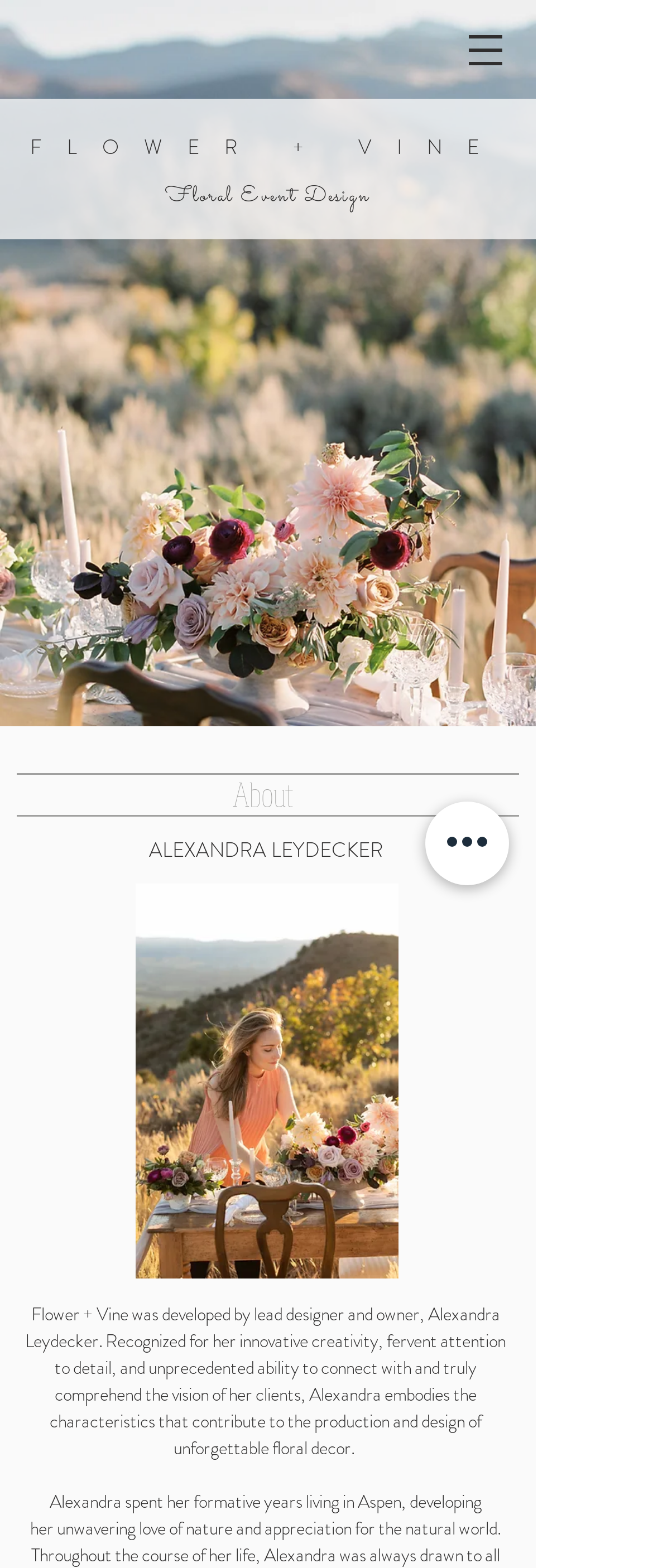Extract the bounding box coordinates of the UI element described by: "FLOWER + VINE". The coordinates should include four float numbers ranging from 0 to 1, e.g., [left, top, right, bottom].

[0.046, 0.084, 0.772, 0.104]